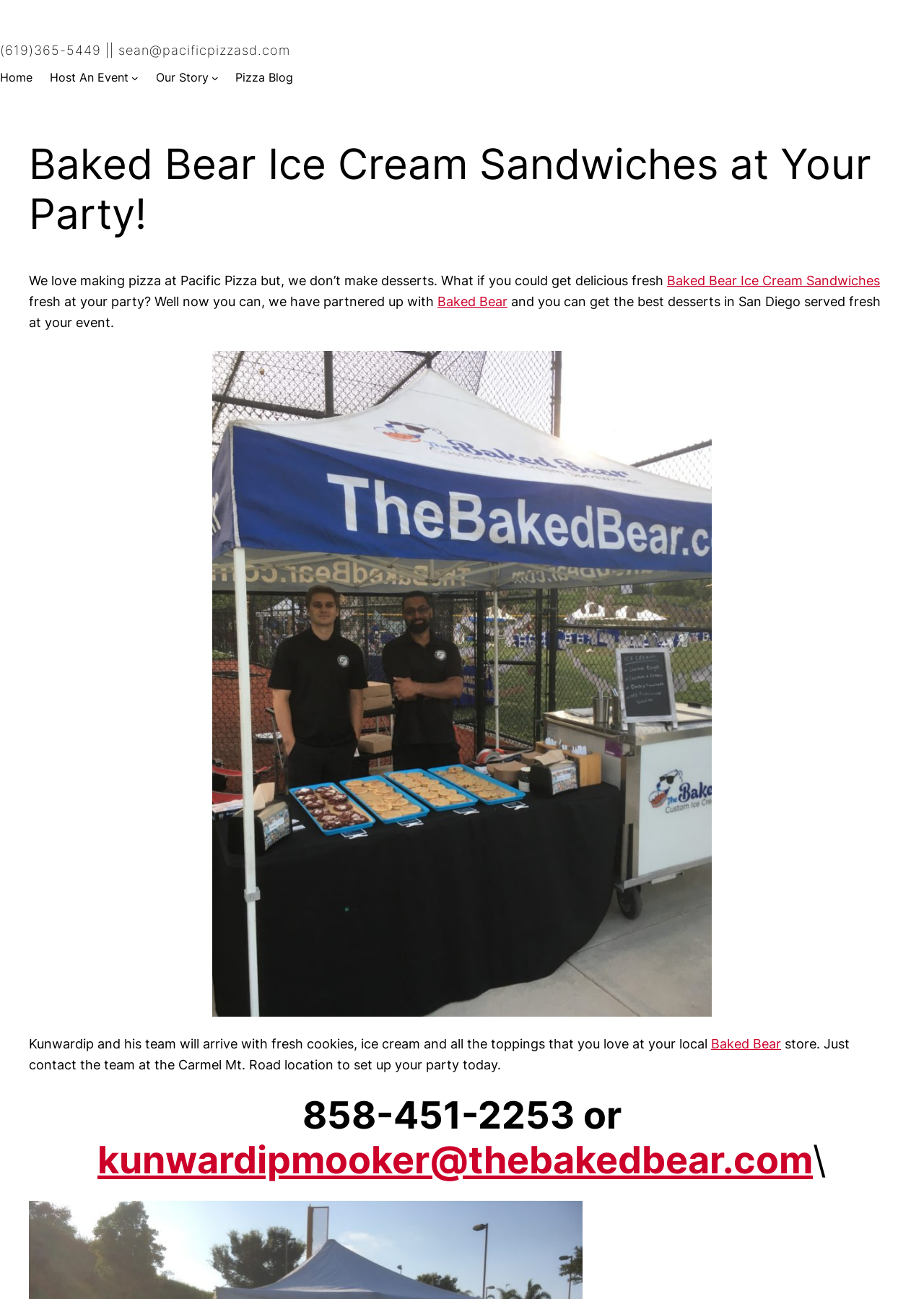Provide a single word or phrase answer to the question: 
What is the location to contact for setting up a party?

Carmel Mt. Road location